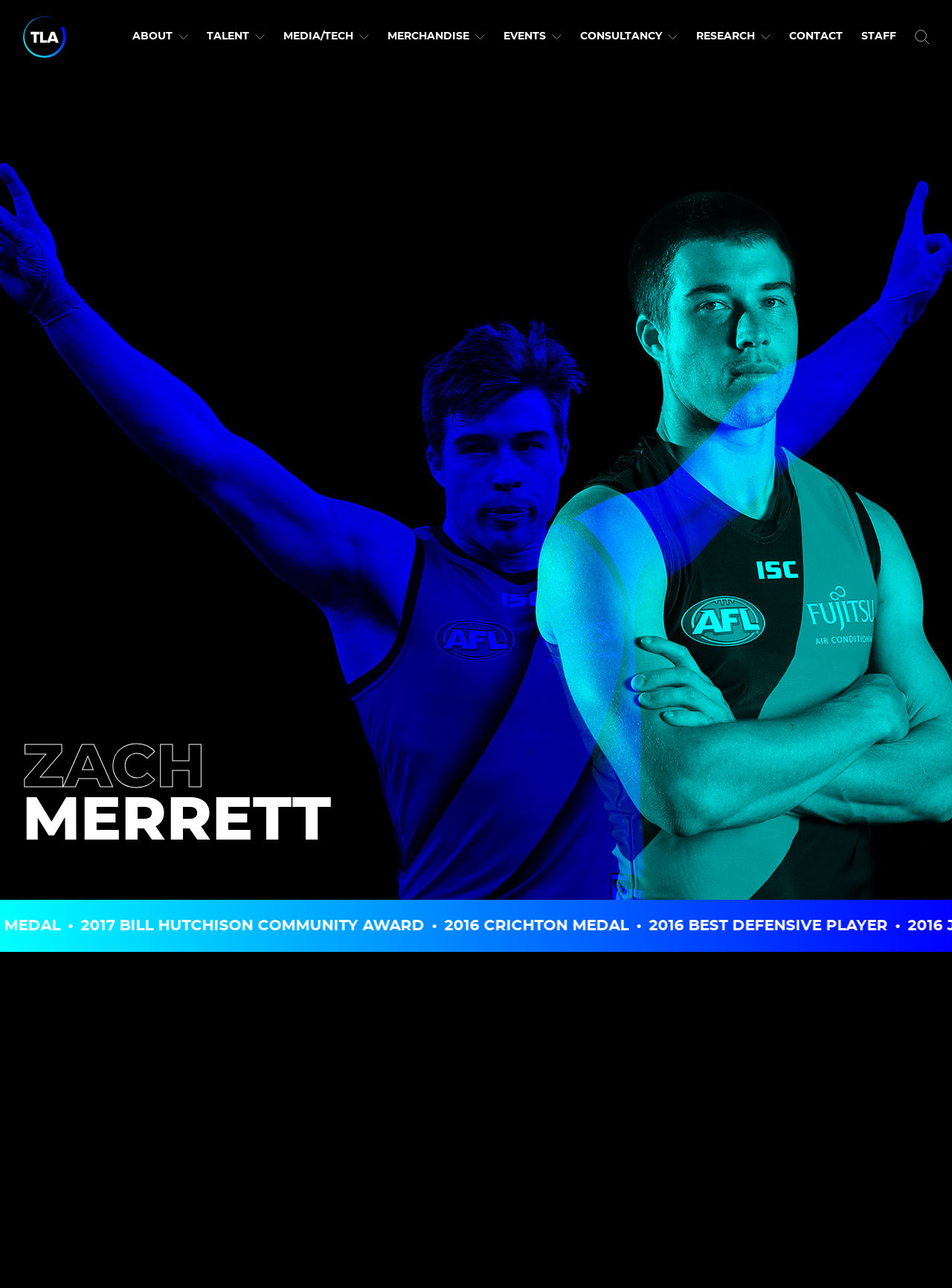Determine the bounding box of the UI element mentioned here: "Research". The coordinates must be in the format [left, top, right, bottom] with values ranging from 0 to 1.

[0.731, 0.023, 0.809, 0.034]